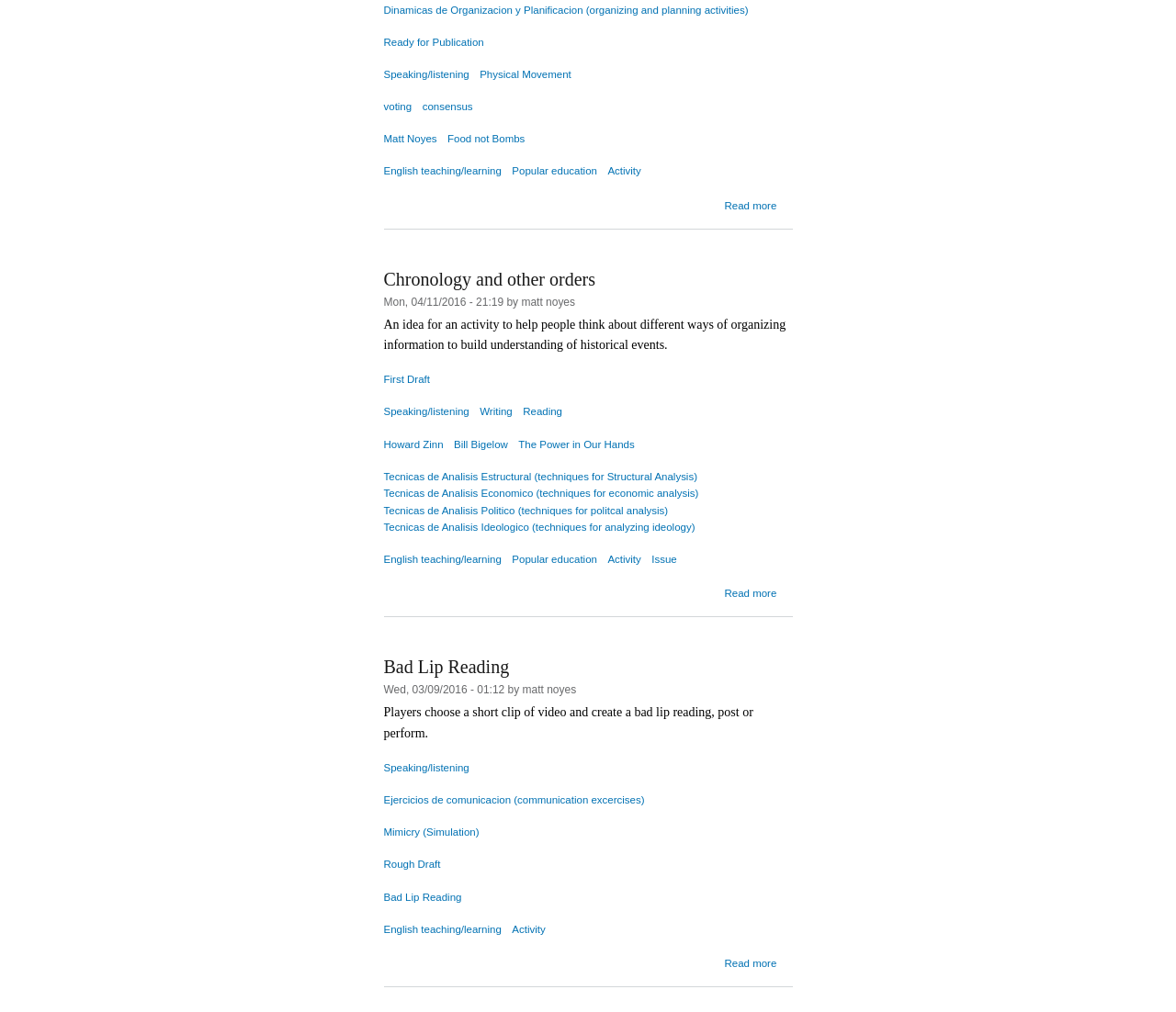Show the bounding box coordinates for the HTML element described as: "The Power in Our Hands".

[0.441, 0.433, 0.54, 0.444]